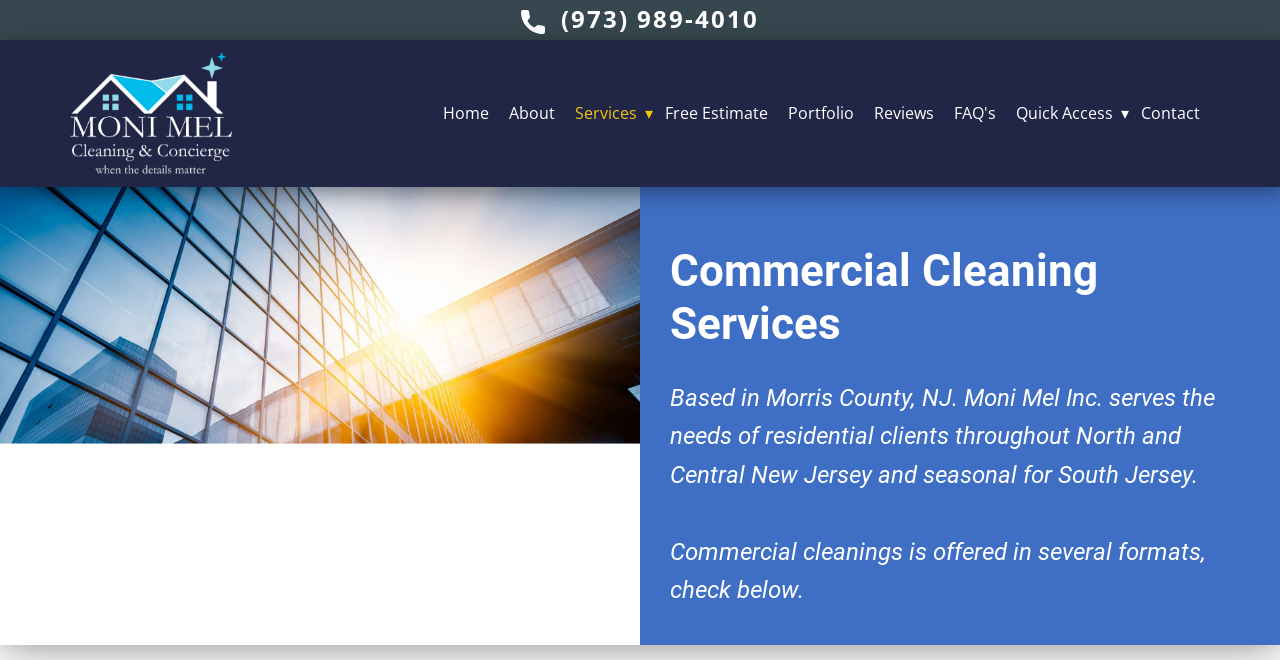Is Moni Mel a residential or commercial cleaning service?
Please provide a single word or phrase in response based on the screenshot.

Both